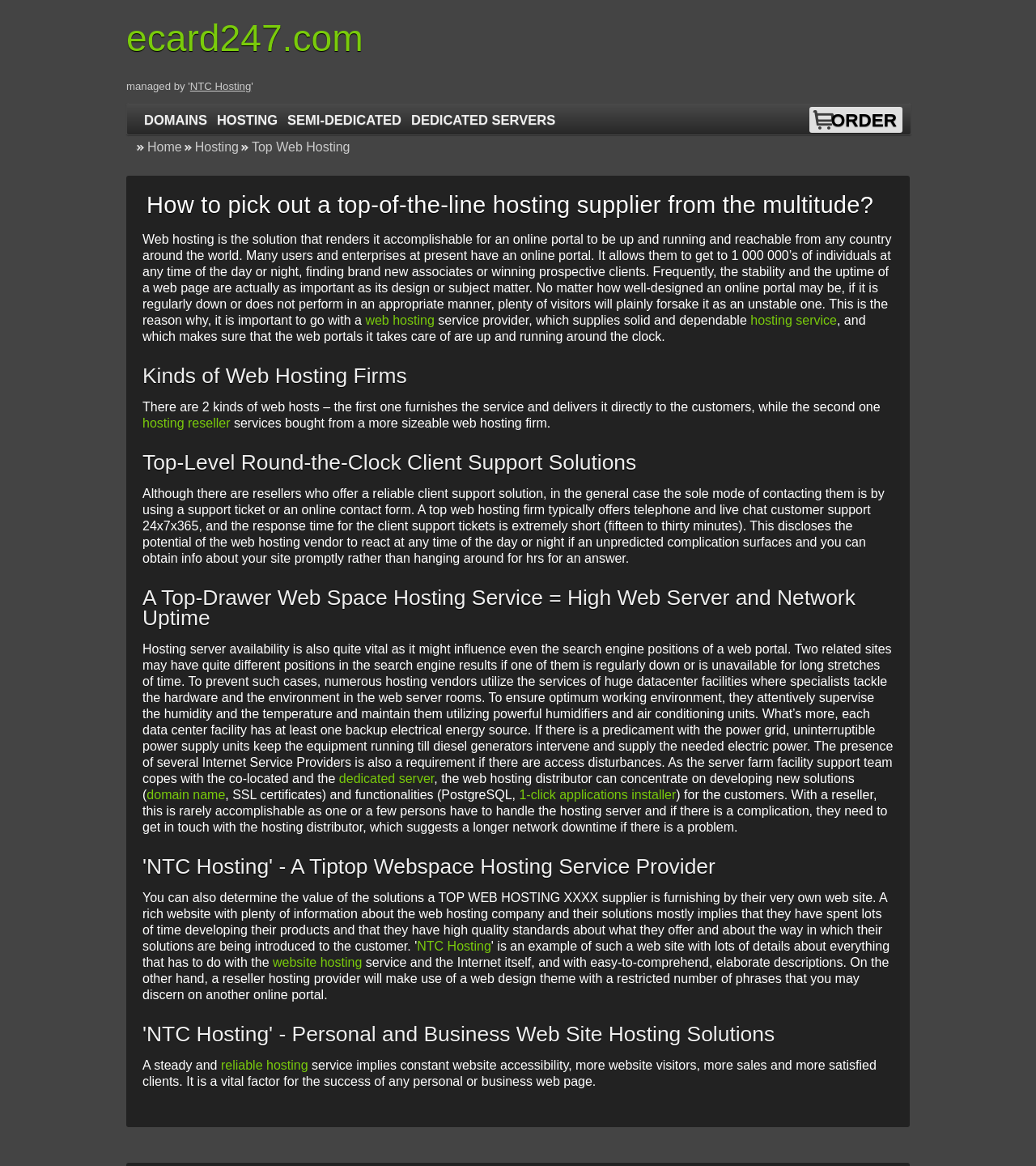Bounding box coordinates should be provided in the format (top-left x, top-left y, bottom-right x, bottom-right y) with all values between 0 and 1. Identify the bounding box for this UI element: NTC Hosting

[0.403, 0.806, 0.474, 0.817]